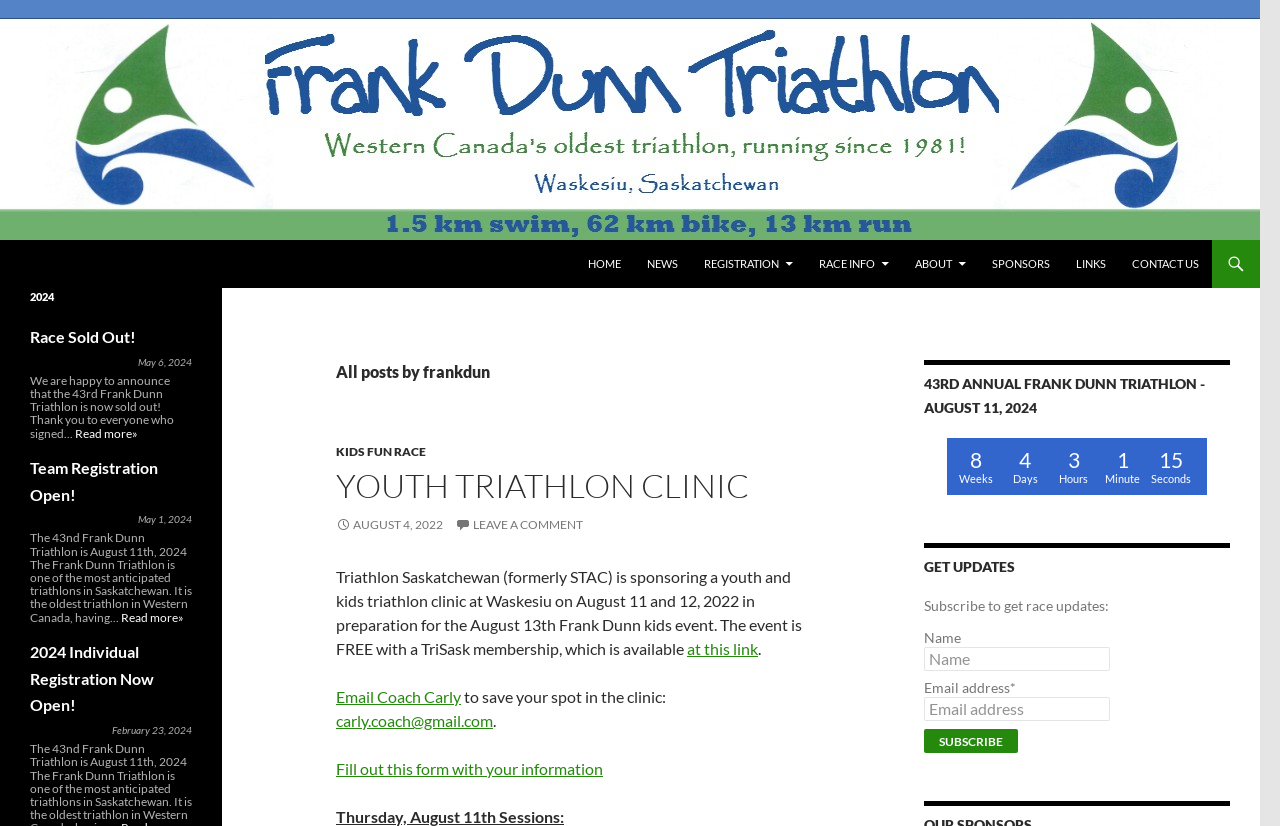Could you find the bounding box coordinates of the clickable area to complete this instruction: "Get race updates"?

[0.722, 0.657, 0.961, 0.7]